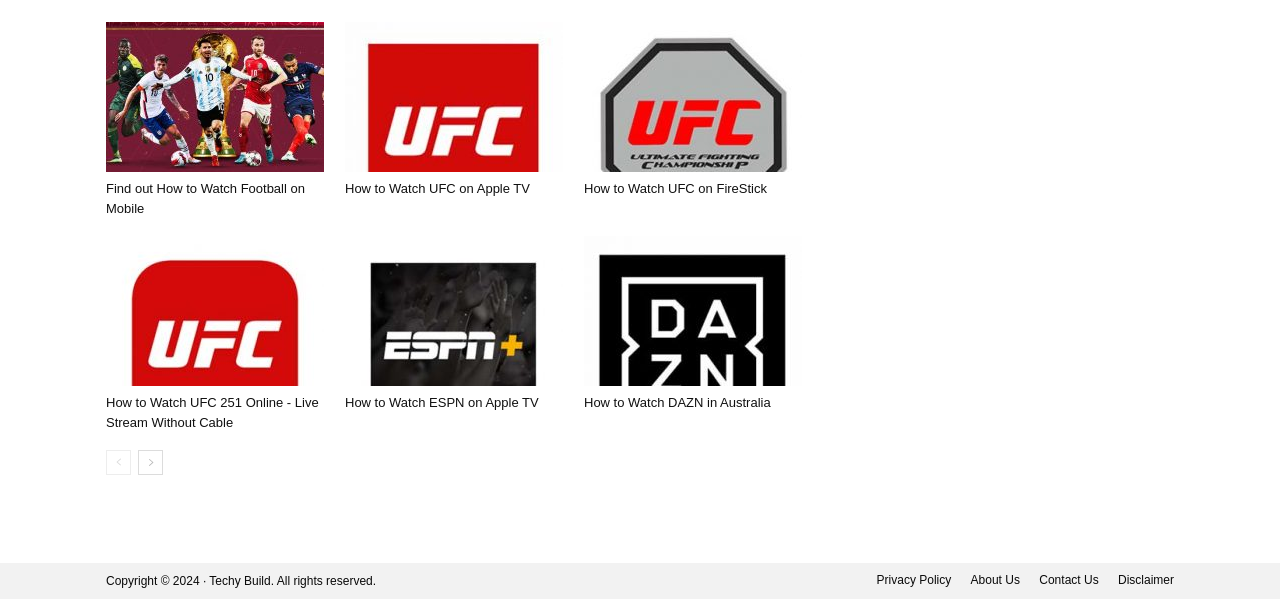Please find the bounding box coordinates of the clickable region needed to complete the following instruction: "Contact us". The bounding box coordinates must consist of four float numbers between 0 and 1, i.e., [left, top, right, bottom].

[0.812, 0.953, 0.858, 0.983]